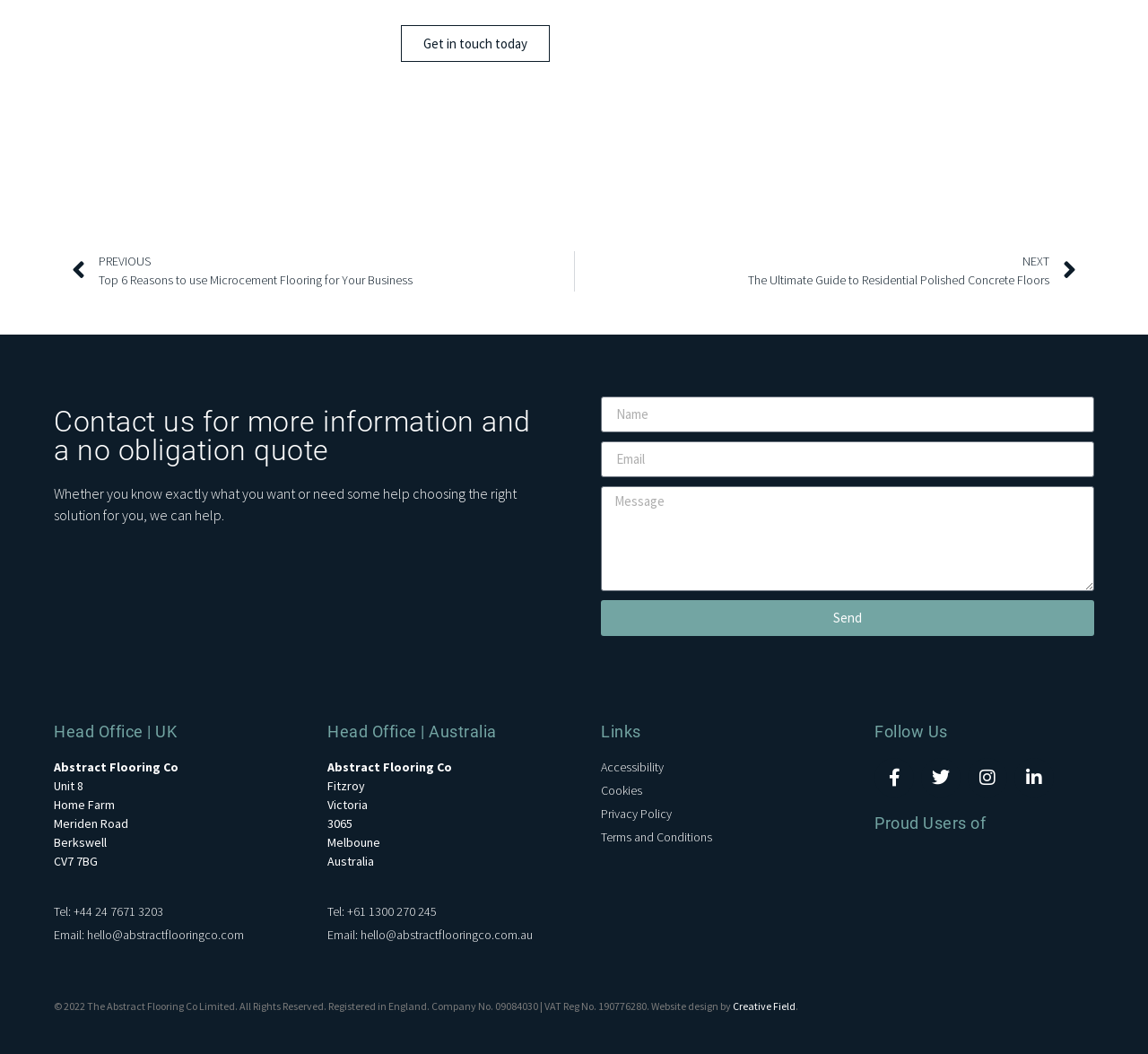Find and specify the bounding box coordinates that correspond to the clickable region for the instruction: "Get in touch today".

[0.349, 0.024, 0.479, 0.059]